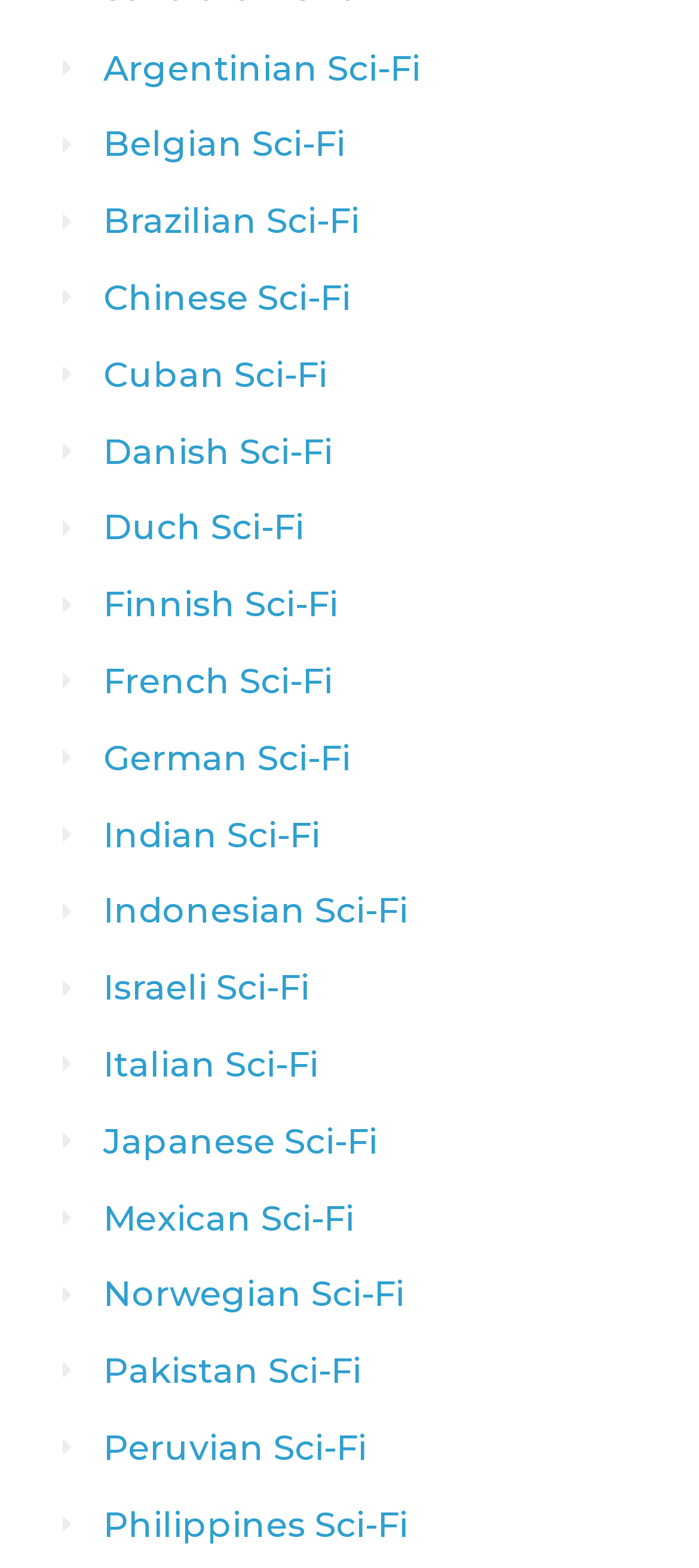Please provide a brief answer to the following inquiry using a single word or phrase:
Are the countries listed in alphabetical order?

Yes